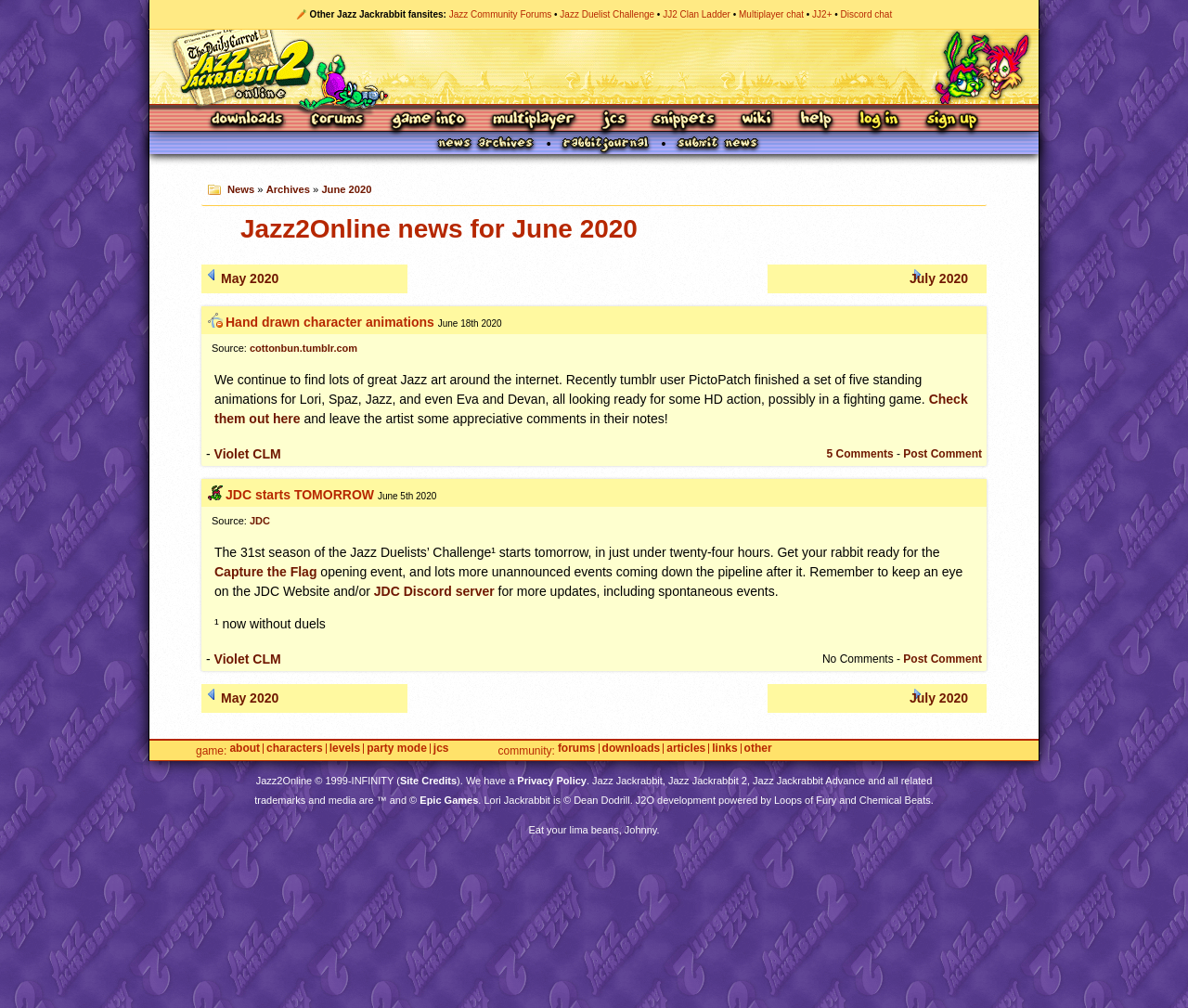Locate the bounding box of the UI element described in the following text: "Characters".

[0.224, 0.737, 0.272, 0.747]